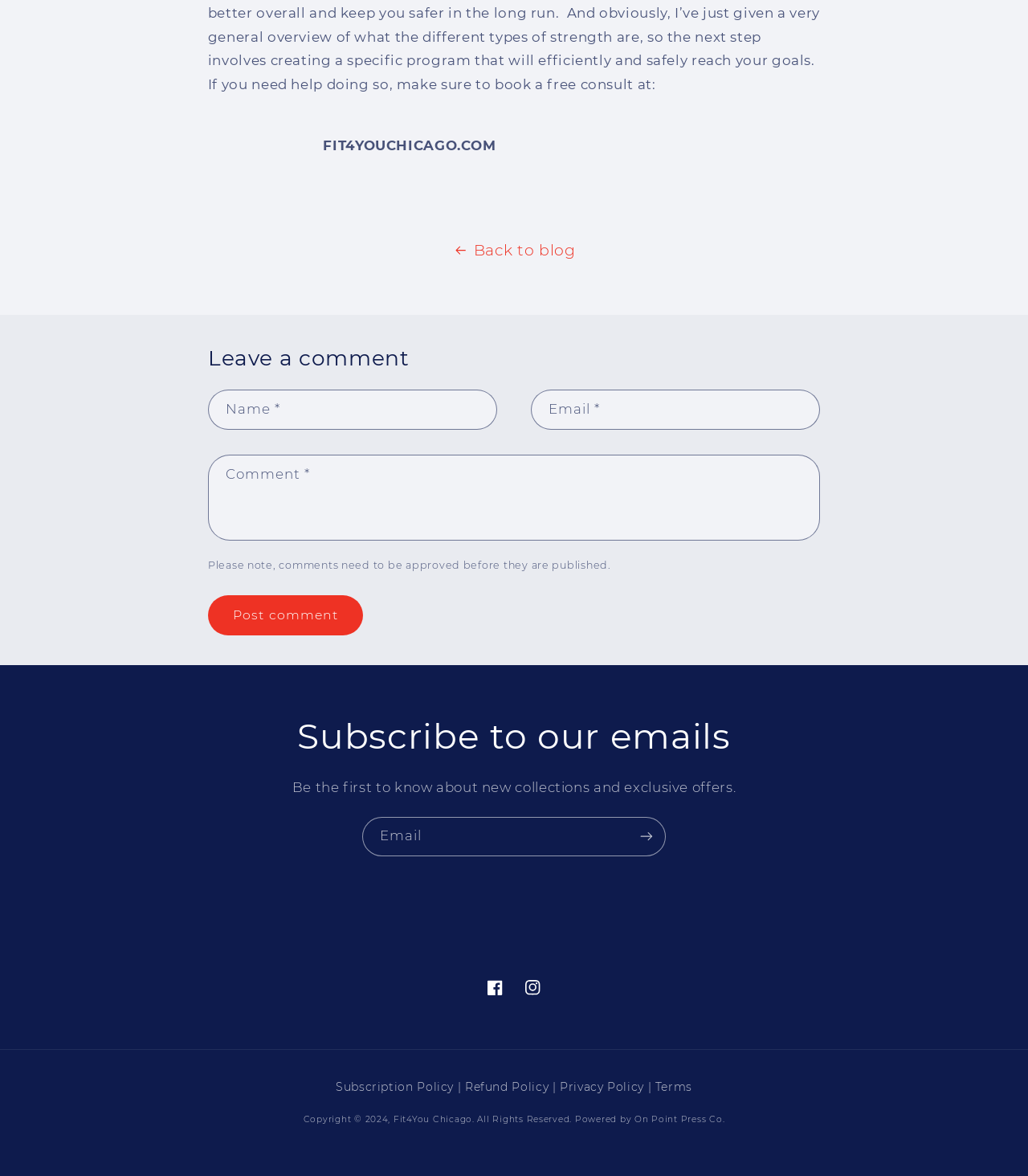Please determine the bounding box coordinates of the clickable area required to carry out the following instruction: "View the Refund Policy". The coordinates must be four float numbers between 0 and 1, represented as [left, top, right, bottom].

[0.452, 0.918, 0.534, 0.93]